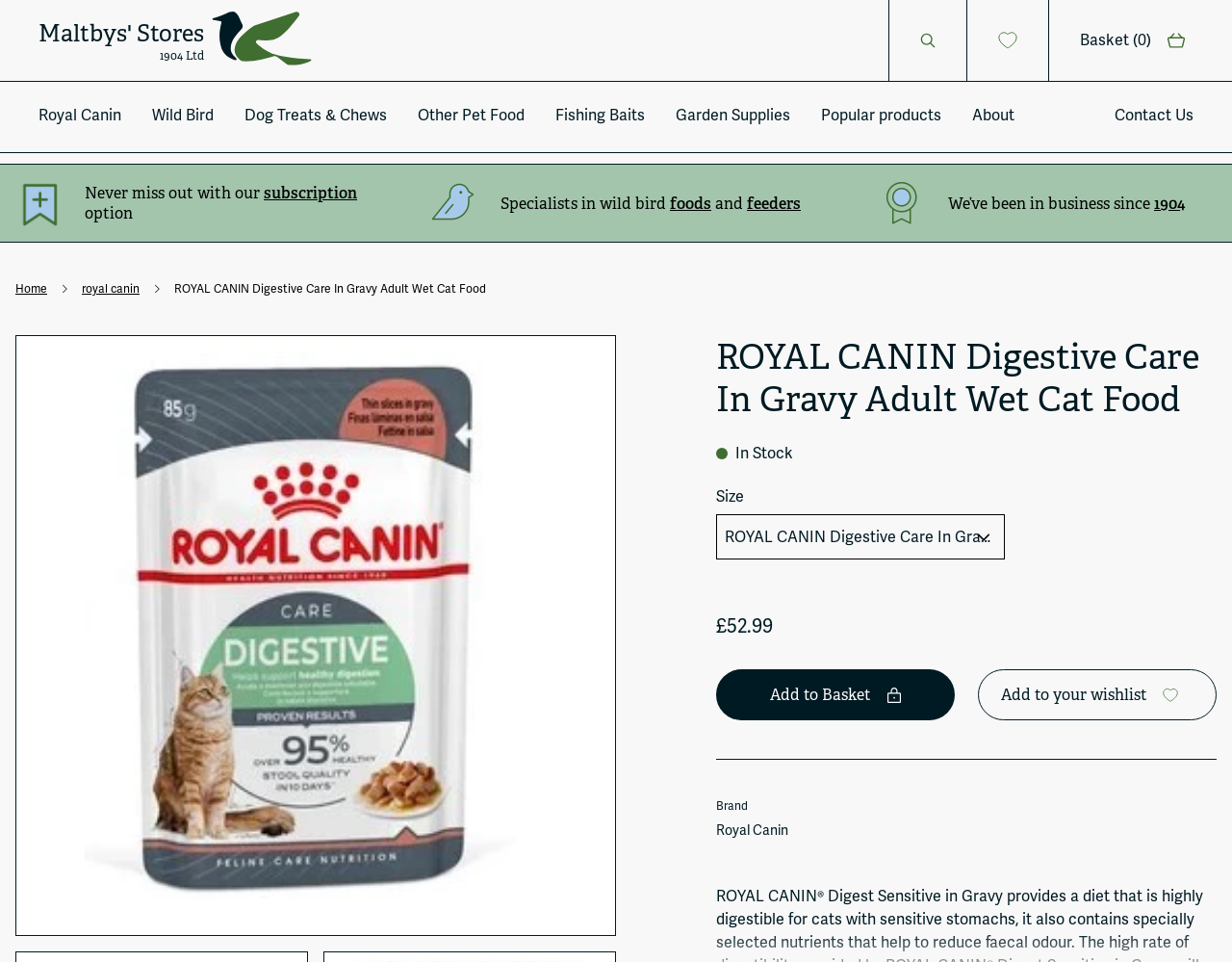Indicate the bounding box coordinates of the element that needs to be clicked to satisfy the following instruction: "Go to 'Royal Canin' page". The coordinates should be four float numbers between 0 and 1, i.e., [left, top, right, bottom].

[0.031, 0.109, 0.098, 0.146]